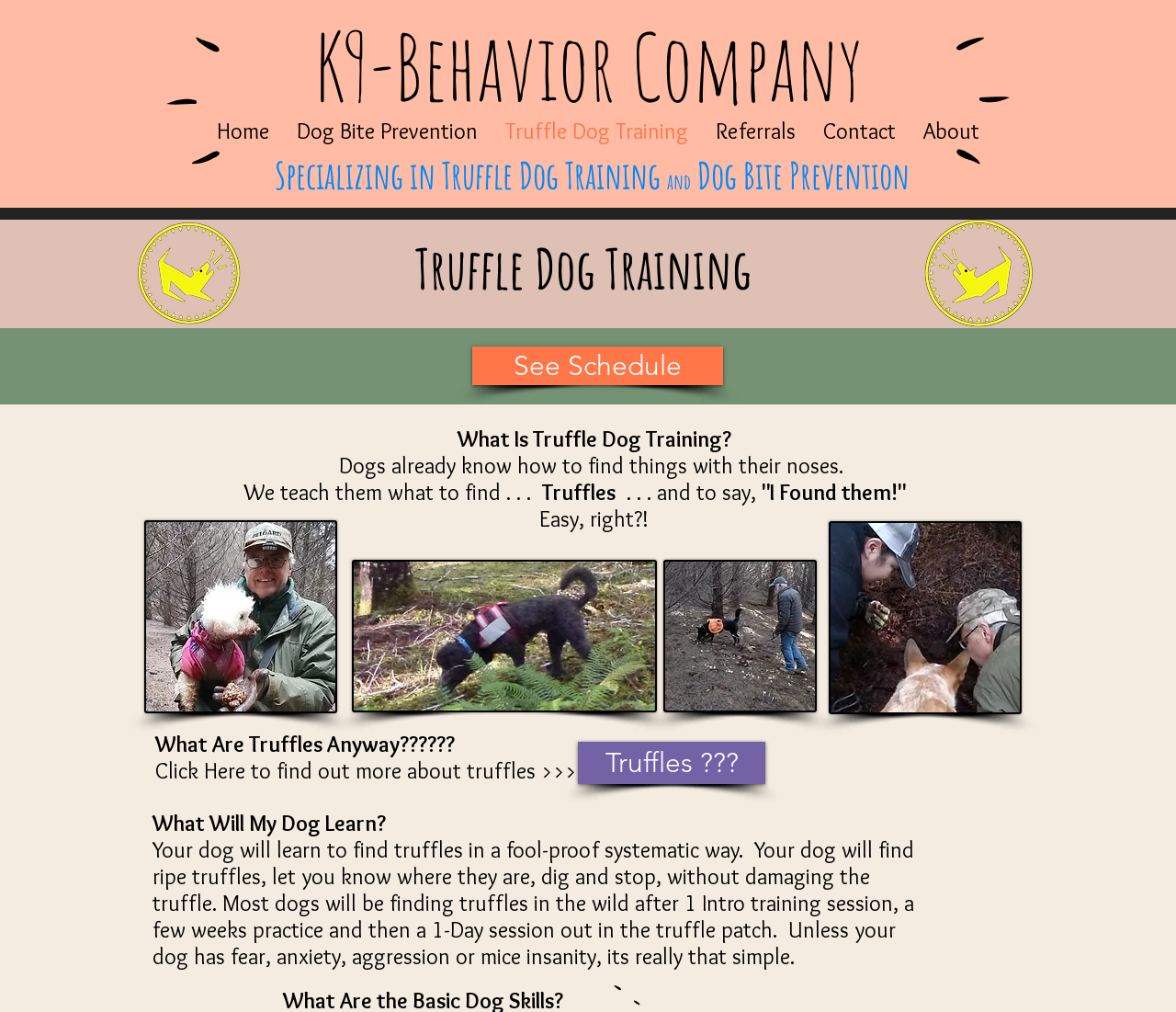Summarize the webpage with intricate details.

The webpage is about K9-Behavior Company Truffle Dog Training, located in Oregon, USA. At the top, there is a heading with the company name, accompanied by two links to the company's name. Below this, there is a navigation menu with links to different sections of the website, including Home, Dog Bite Prevention, Truffle Dog Training, Referrals, Contact, and About.

The main content of the webpage is divided into sections. The first section has a heading that mentions truffle dog training and dog bite prevention. Below this, there are two headings, one for Puppy Classes and another for Truffle Dog Training. Next to the Truffle Dog Training heading, there is a link to see the schedule.

The webpage then explains what truffle dog training is, stating that dogs already know how to find things with their noses, and the training teaches them what to find, specifically truffles. This is accompanied by a series of short sentences and phrases, including "We teach them what to find...", "Truffles", "... and to say, 'I Found them!'", and "Easy, right?!".

There are three images on the webpage, each with a description related to truffle training, such as training a dog to hunt truffles, sniff for truffles, and forage for truffles. These images are positioned in the middle of the webpage.

Below the images, there is a section that asks "What Are Truffles Anyway??????" and provides a link to find out more about truffles. The final section of the webpage explains what a dog will learn from the truffle dog training, including finding ripe truffles, digging, and stopping without damaging the truffle.